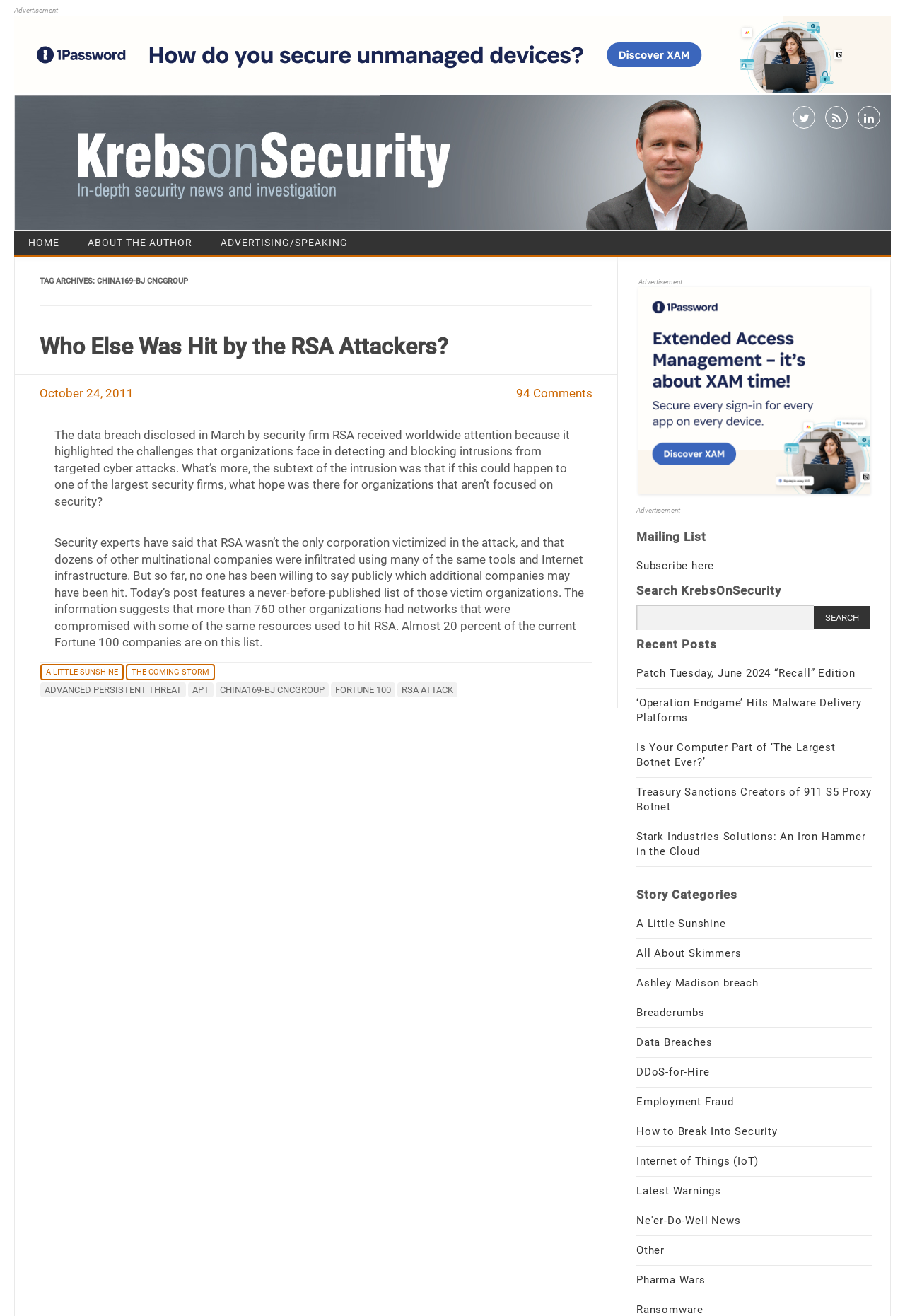Please specify the bounding box coordinates of the area that should be clicked to accomplish the following instruction: "Click on the 'A Little Sunshine' category". The coordinates should consist of four float numbers between 0 and 1, i.e., [left, top, right, bottom].

[0.703, 0.697, 0.802, 0.707]